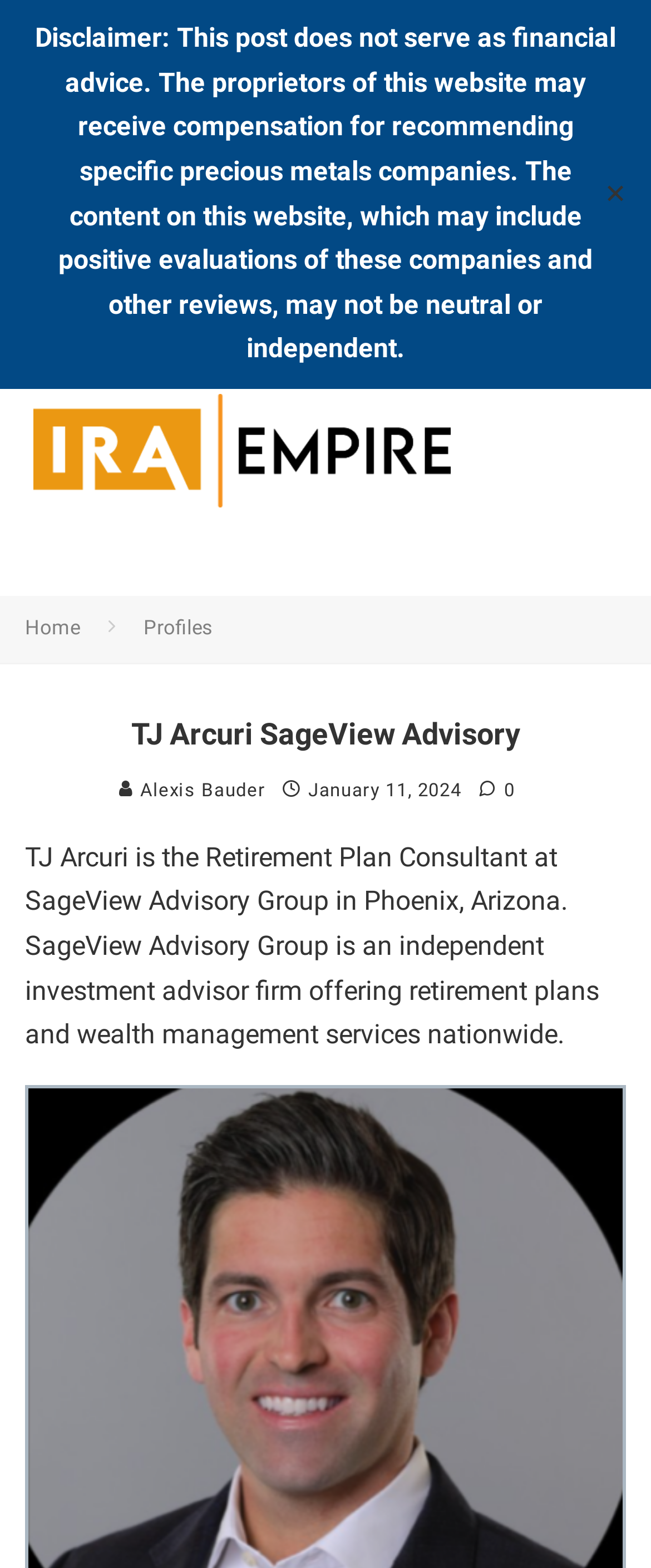Examine the screenshot and answer the question in as much detail as possible: What is the name of the company TJ Arcuri works for?

The webpage mentions that TJ Arcuri is the Retirement Plan Consultant at SageView Advisory Group in Phoenix, Arizona, indicating that SageView Advisory Group is the company he works for.